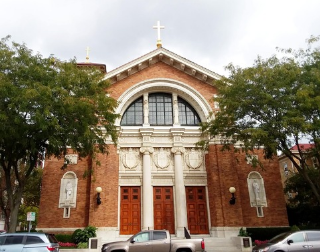Explain the image with as much detail as possible.

The image depicts the St. Joseph Church, located in Dayton, Ohio, built in 1847. The striking architecture features a grand façade made of red brick, characterized by large arched windows and intricately designed stone detailing at the entrance. Two tall wooden doors, adorned with decorative elements, provide a welcoming entry to this historic building. Flanking the entrance are statues, enhancing the church's spiritual ambiance. Surrounding the church are lush trees that frame the structure, creating a serene atmosphere. Prominent atop the roof is a cross, symbolizing the church's religious significance. This image represents not only a place of worship but also a piece of local history, showcasing the enduring legacy of the Catholic community in Montgomery County.